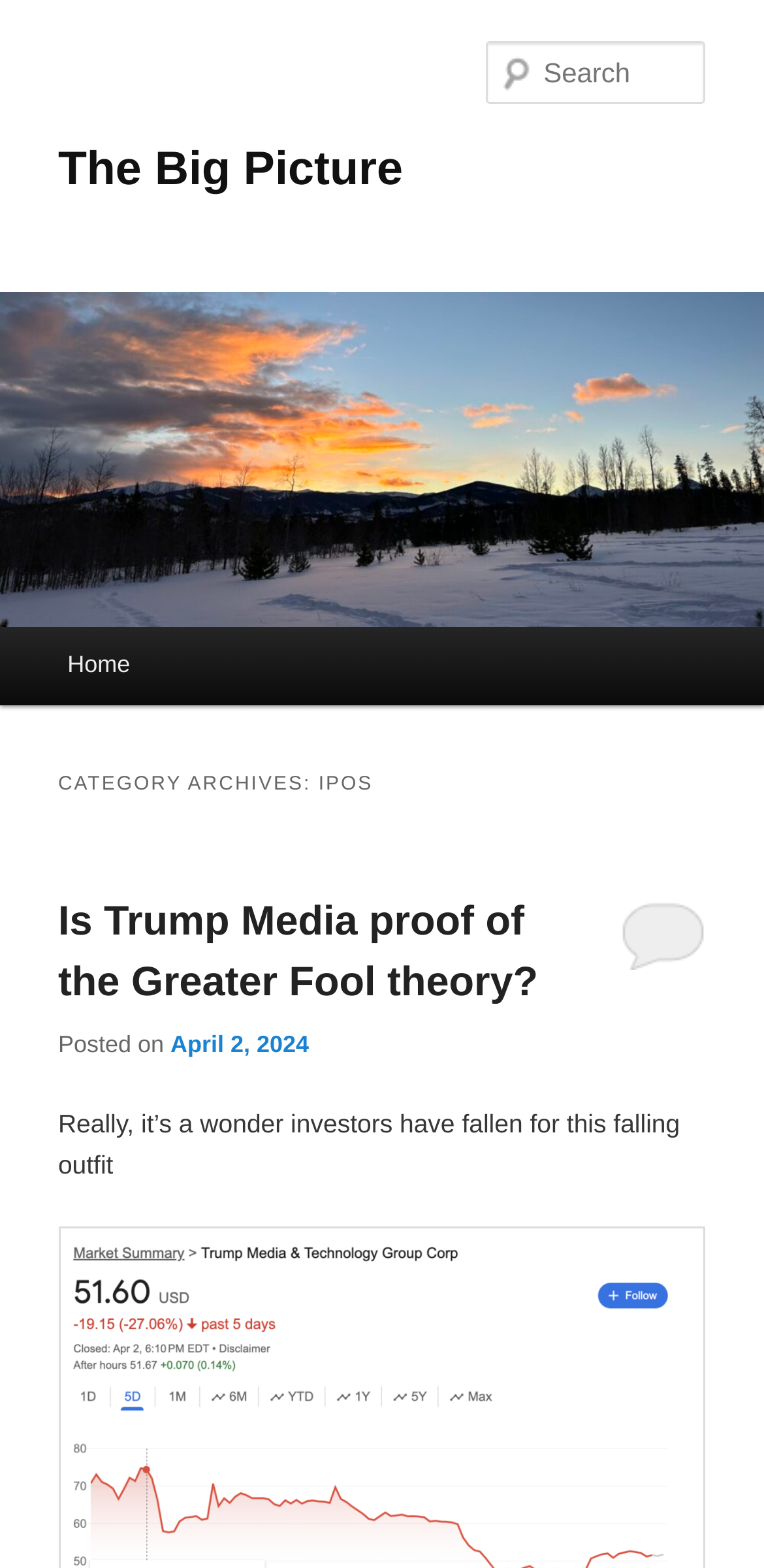Create a detailed summary of all the visual and textual information on the webpage.

The webpage is about IPOs, with a focus on "The Big Picture". At the top, there are two links to skip to primary and secondary content. Below these links, a large heading "The Big Picture" is centered, with a link and an image of the same name positioned above it, spanning the entire width of the page.

On the top right, there is a search textbox. Below the heading, a main menu is located, with a link to "Home" on the left. To the right of the main menu, there is a section with a heading "CATEGORY ARCHIVES: IPOS". This section contains a series of articles, with the first one titled "Is Trump Media proof of the Greater Fool theory?". This article has a link to the full text, a posted date of "April 2, 2024", and a brief summary. There is also a link to another article or page on the right side of the section. Below the first article, there is a paragraph of text discussing IPOs.